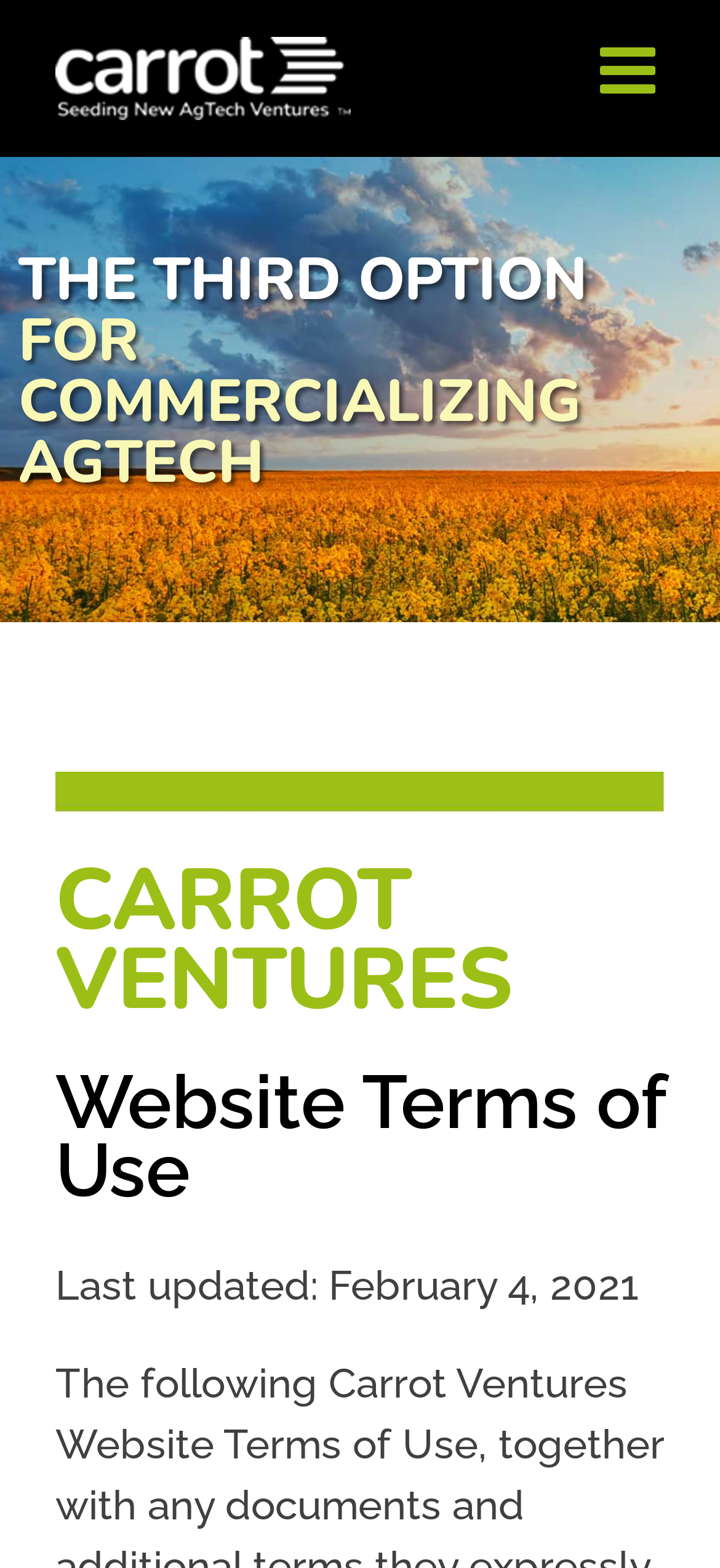What is the purpose of the company?
Based on the image, respond with a single word or phrase.

Commercializing AgTech